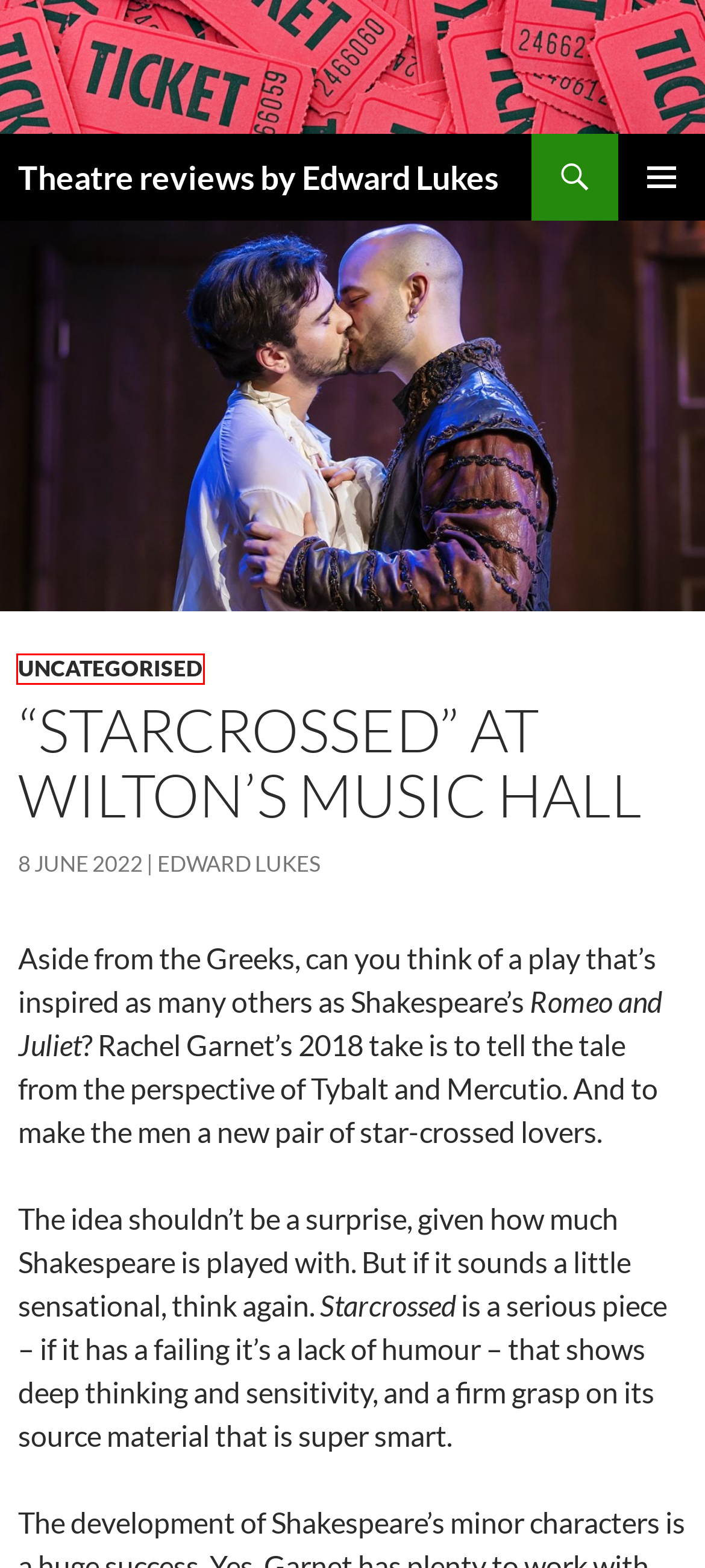Given a webpage screenshot with a UI element marked by a red bounding box, choose the description that best corresponds to the new webpage that will appear after clicking the element. The candidates are:
A. Wilton's Music Hall Archives - Theatre reviews by Edward Lukes
B. Uncategorised Archives - Theatre reviews by Edward Lukes
C. "A Midsummer Night’s Dream" at the Barbican - Theatre reviews by Edward Lukes
D. Theatre reviews by Edward Lukes -
E. "Ghosts" at the Almeida Theatre - Theatre reviews by Edward Lukes
F. "Incognito" at the Bush Theatre - Theatre reviews by Edward Lukes
G. Tommy Sim’aan Archives - Theatre reviews by Edward Lukes
H. Edward Lukes, Author at Theatre reviews by Edward Lukes

B